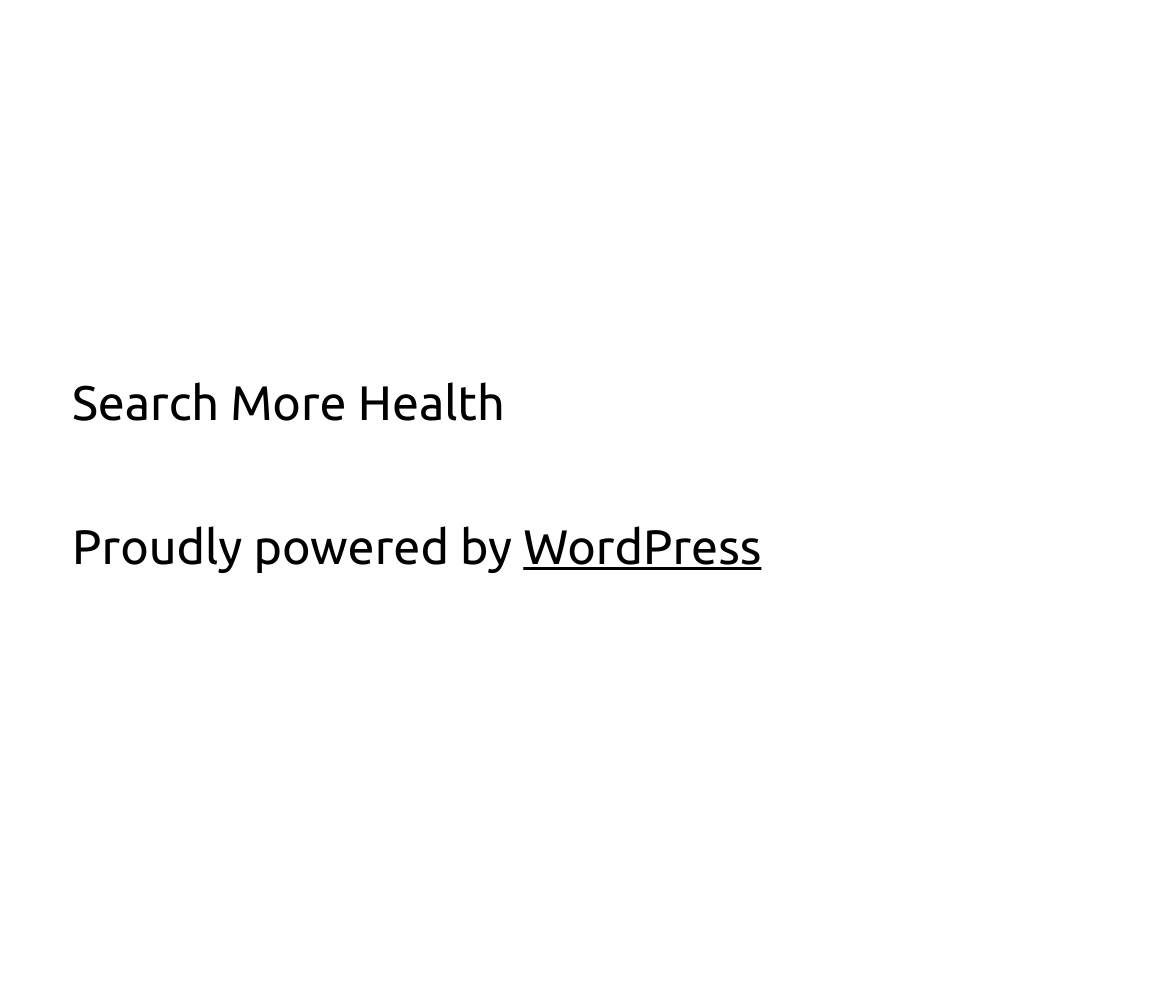Based on the provided description, "Search More Health", find the bounding box of the corresponding UI element in the screenshot.

[0.062, 0.38, 0.431, 0.434]